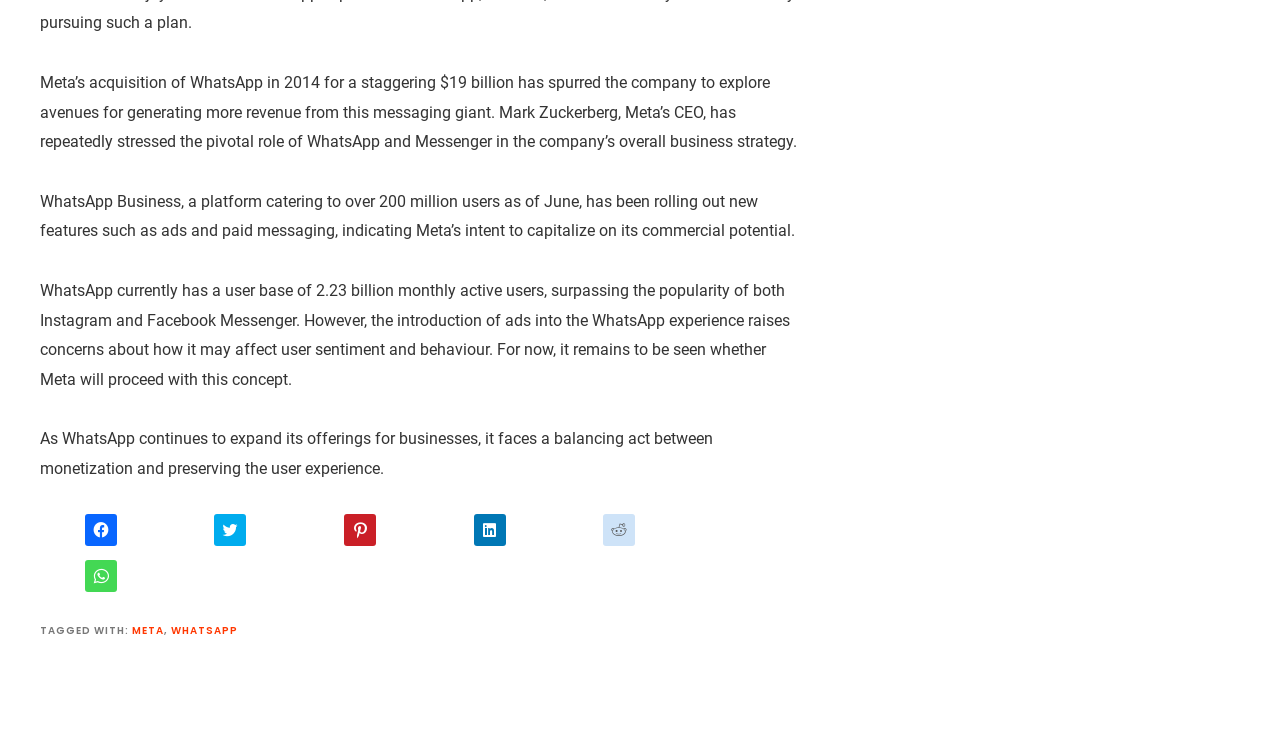Given the element description "title="Click to share on Twitter"" in the screenshot, predict the bounding box coordinates of that UI element.

[0.167, 0.699, 0.192, 0.742]